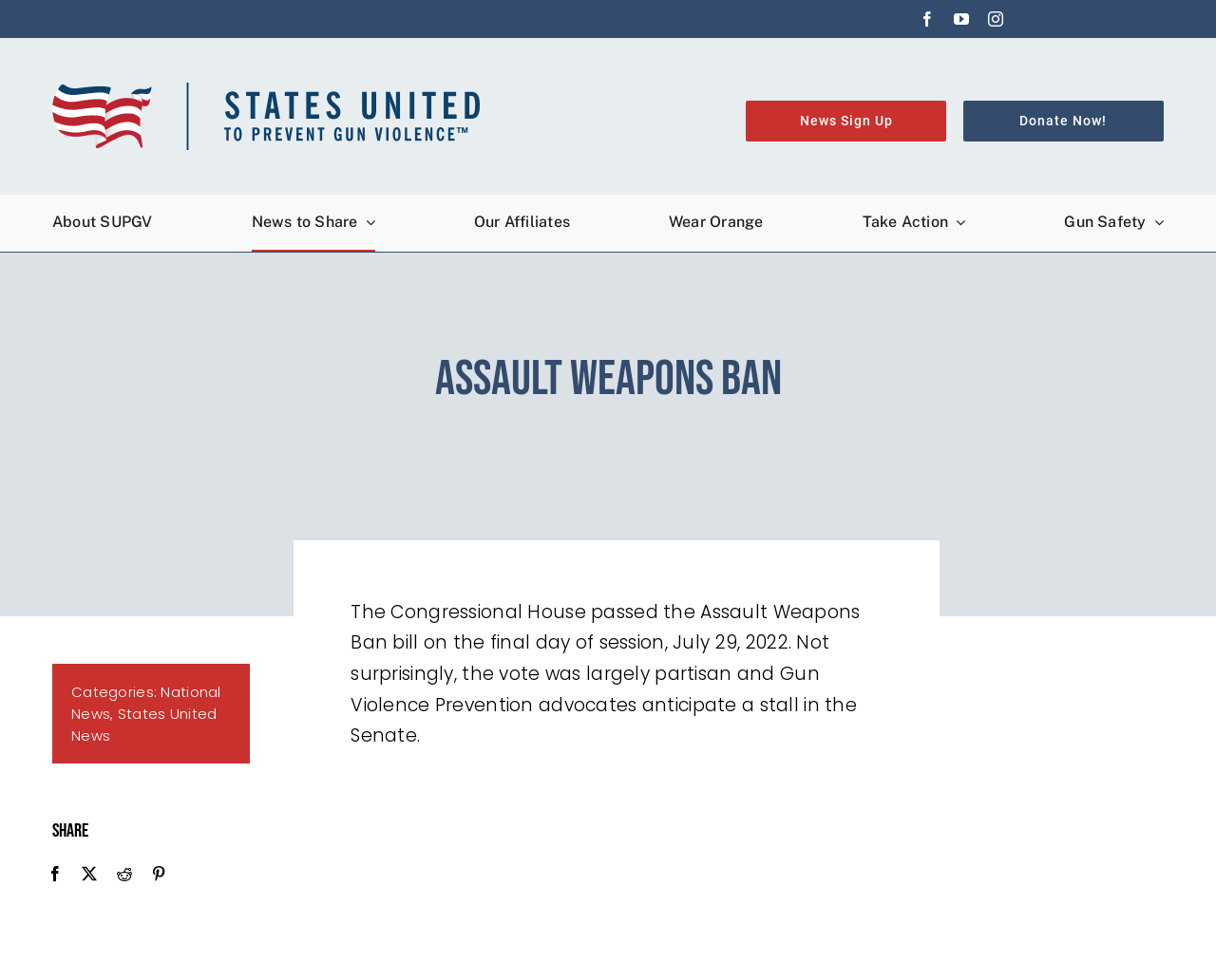Specify the bounding box coordinates of the area to click in order to follow the given instruction: "Sign up for News."

[0.613, 0.103, 0.778, 0.144]